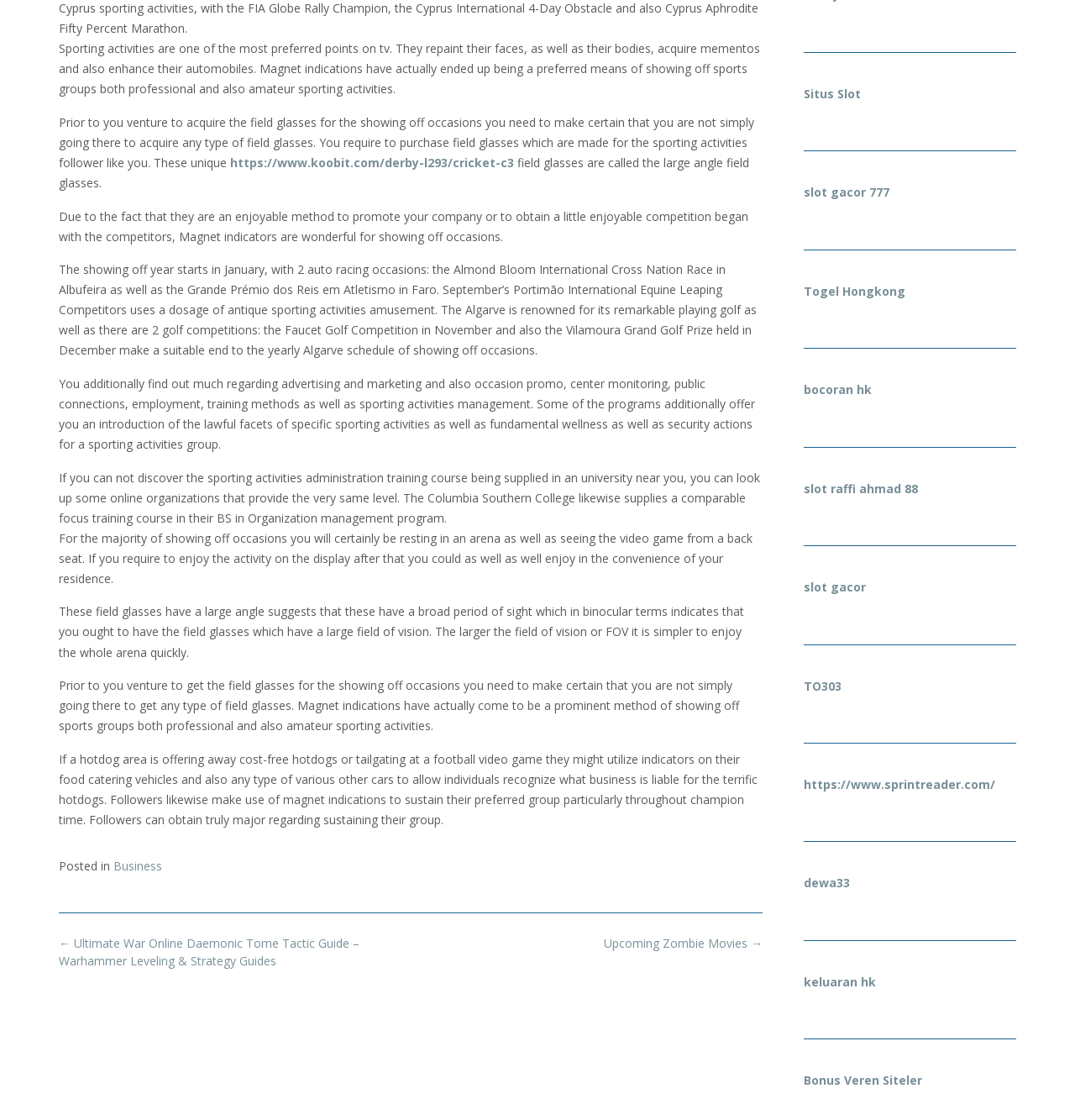Why are magnet signs used in sporting events?
Please provide a single word or phrase in response based on the screenshot.

To promote companies or teams